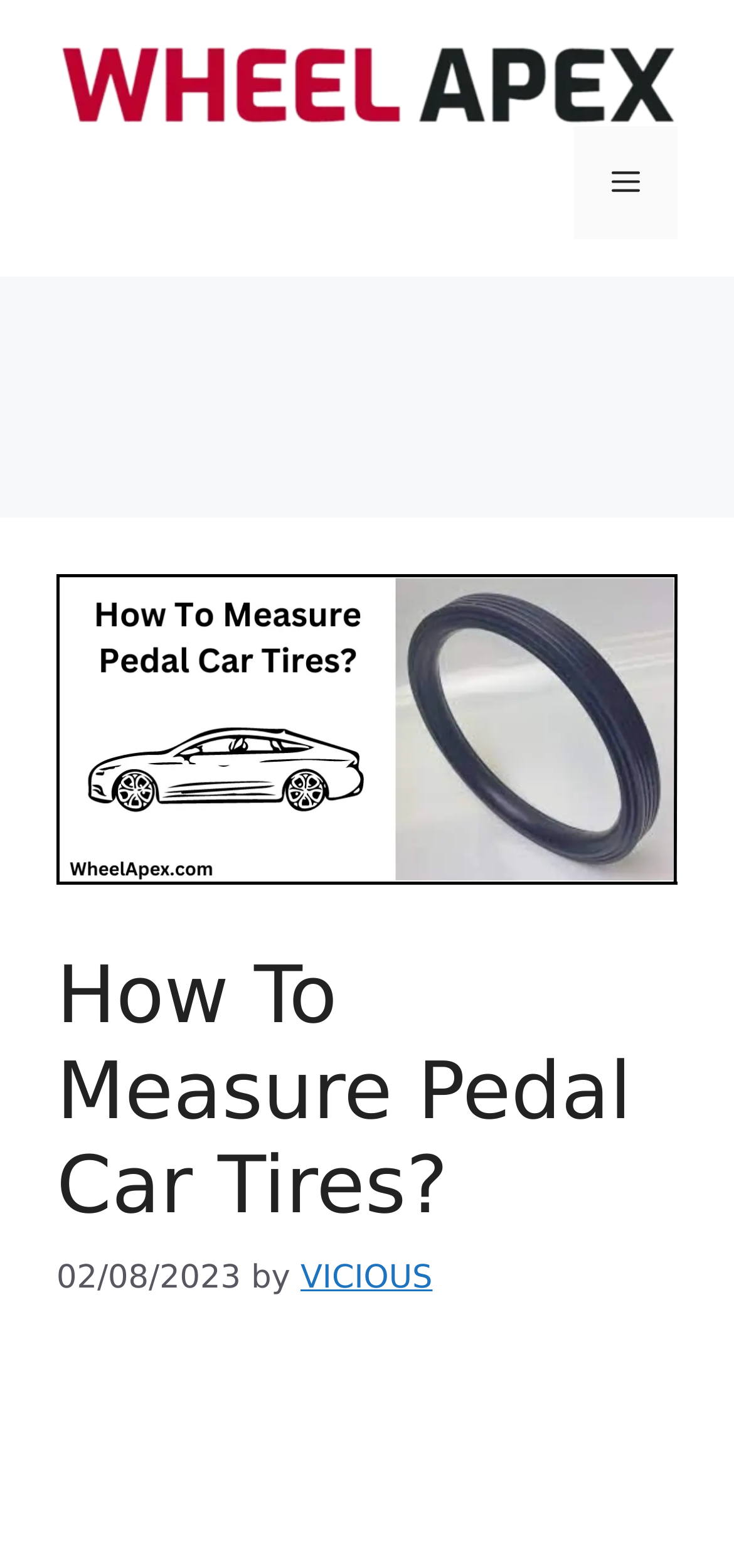What is the position of the banner?
Give a single word or phrase as your answer by examining the image.

Top